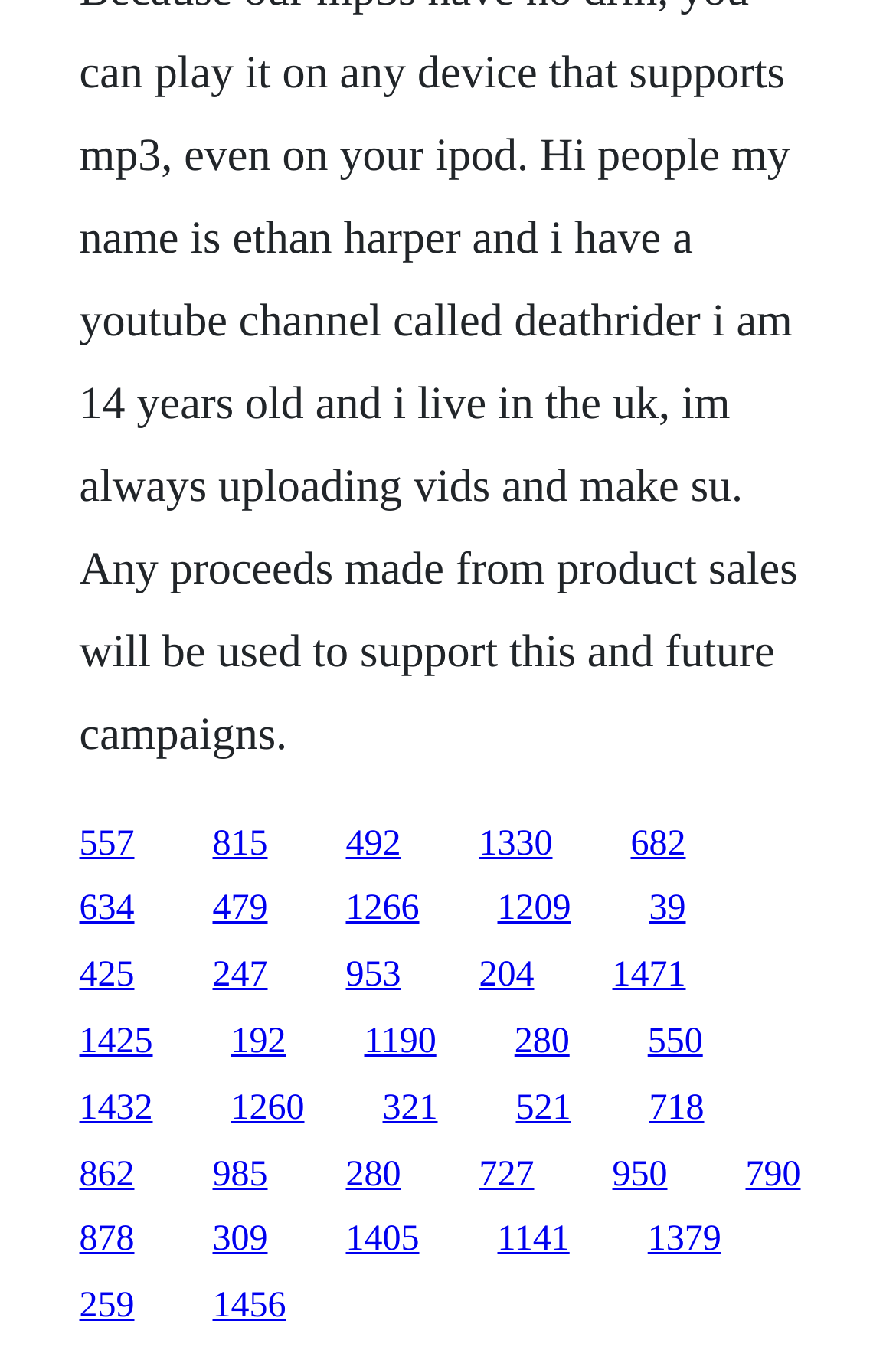Find the bounding box coordinates of the element's region that should be clicked in order to follow the given instruction: "click the first link". The coordinates should consist of four float numbers between 0 and 1, i.e., [left, top, right, bottom].

[0.088, 0.606, 0.15, 0.634]